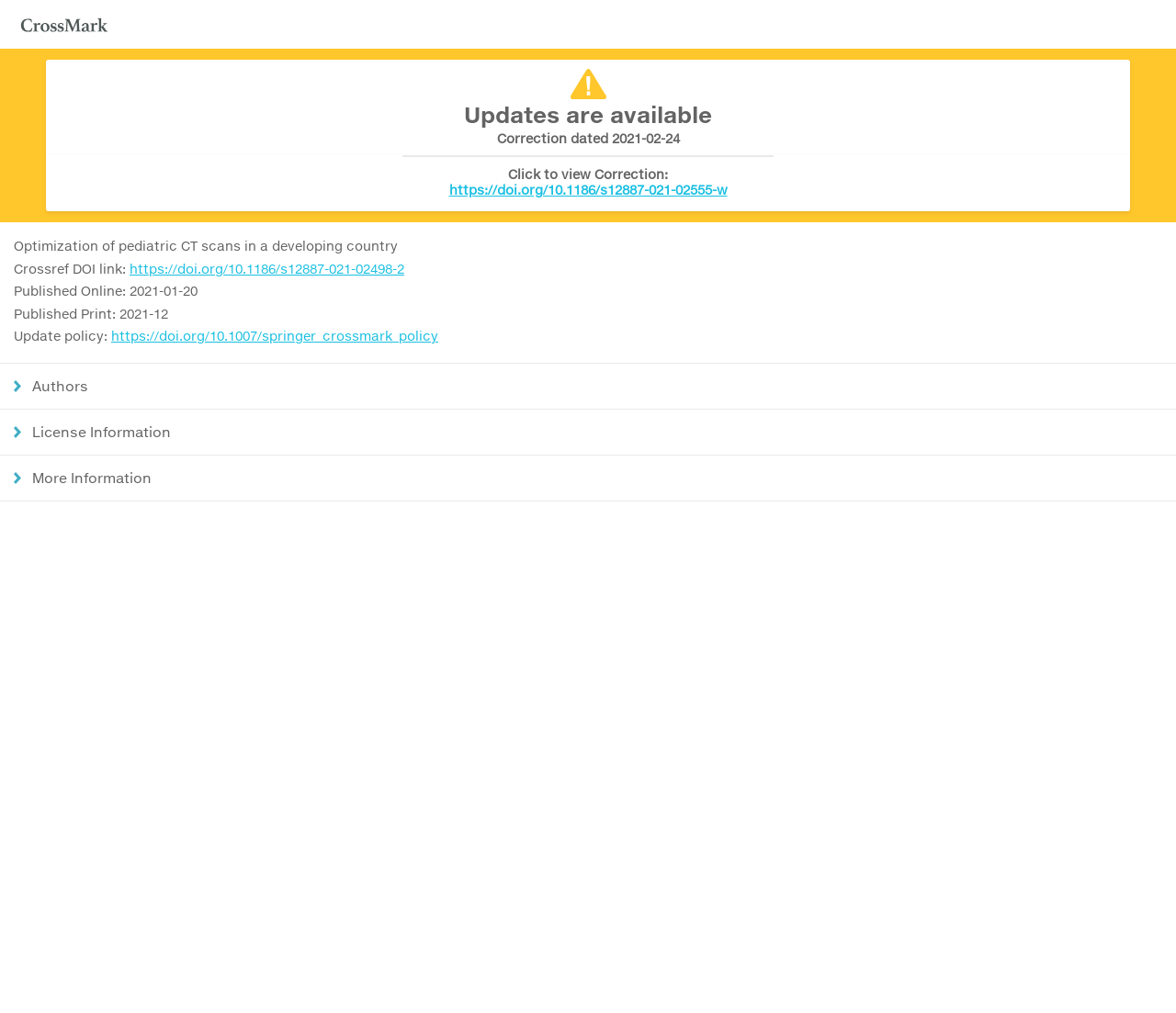Identify and provide the bounding box for the element described by: "https://doi.org/10.1186/s12887-021-02555-w".

[0.051, 0.18, 0.949, 0.195]